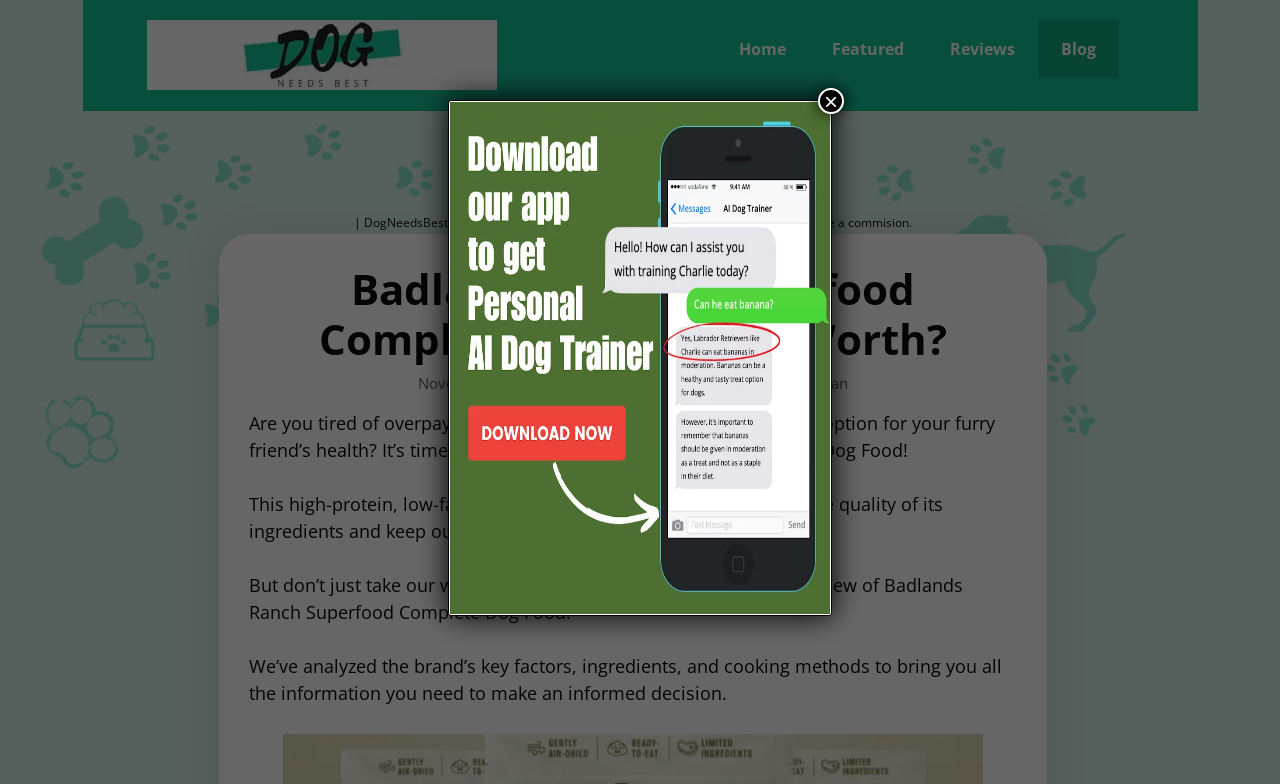Please determine and provide the text content of the webpage's heading.

Badlands Ranch Superfood Complete Review: Is It Worth?